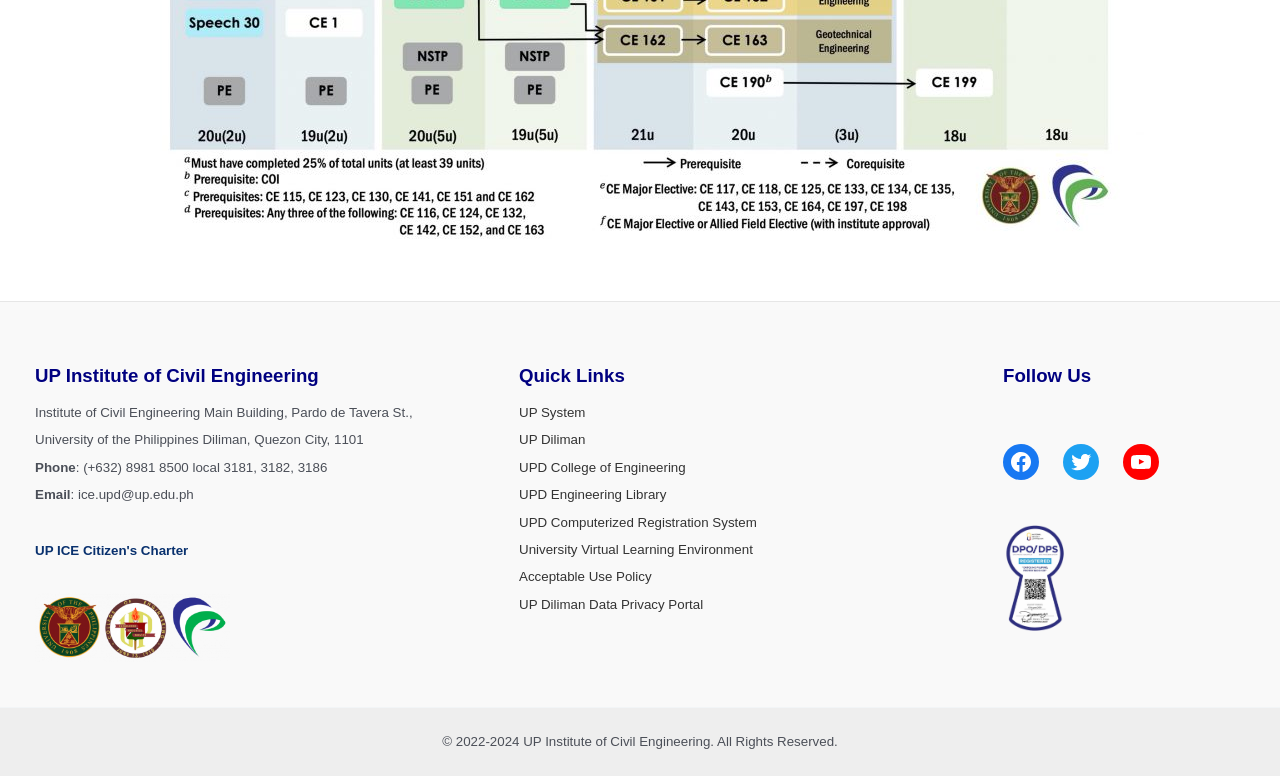Please specify the coordinates of the bounding box for the element that should be clicked to carry out this instruction: "Go to UP System". The coordinates must be four float numbers between 0 and 1, formatted as [left, top, right, bottom].

[0.405, 0.519, 0.457, 0.541]